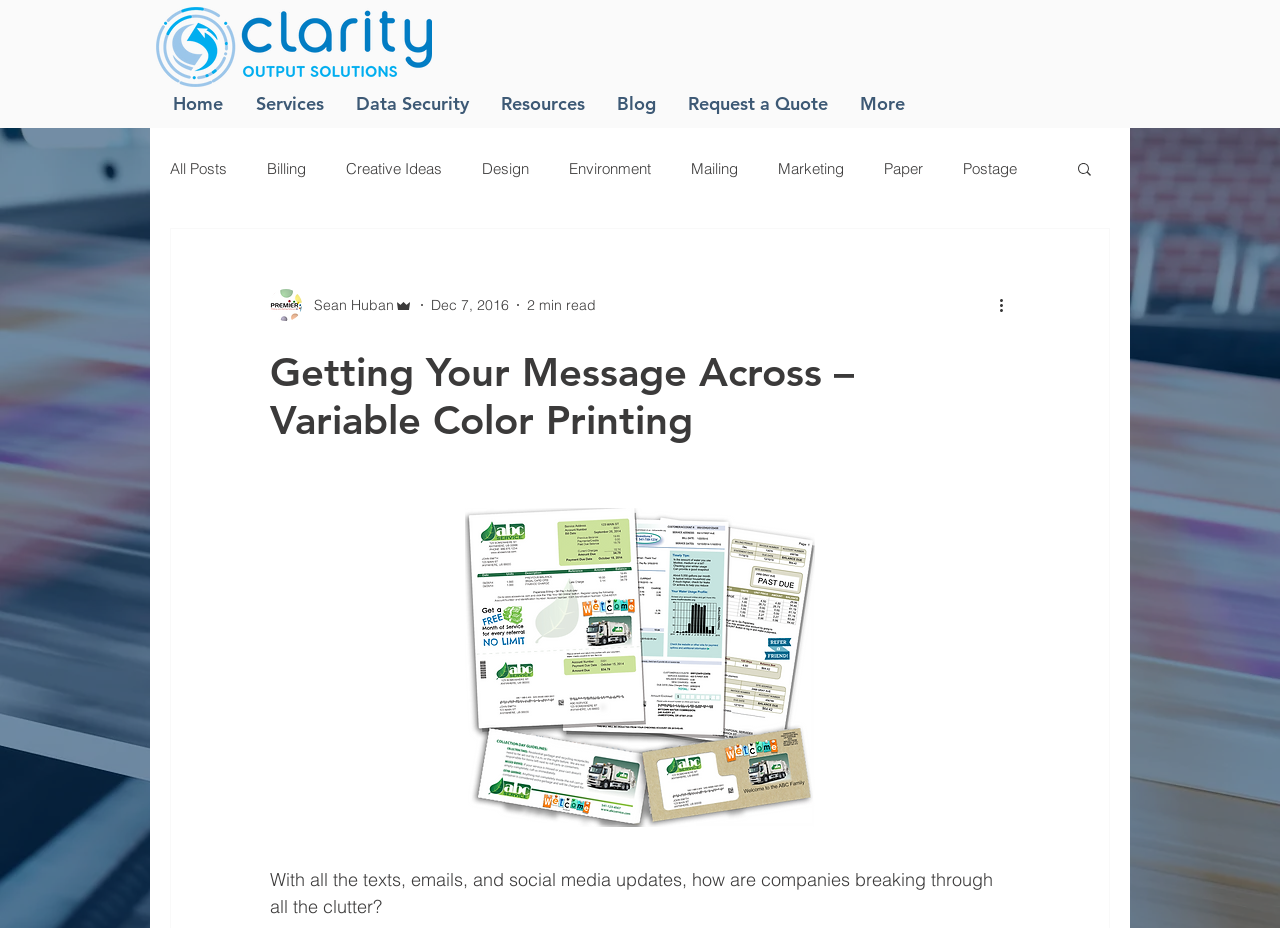What is the company name?
Kindly answer the question with as much detail as you can.

The company name can be found in the top-left corner of the webpage, where the logo is located. The logo is an image with the text 'Clarity Output Solutions'.